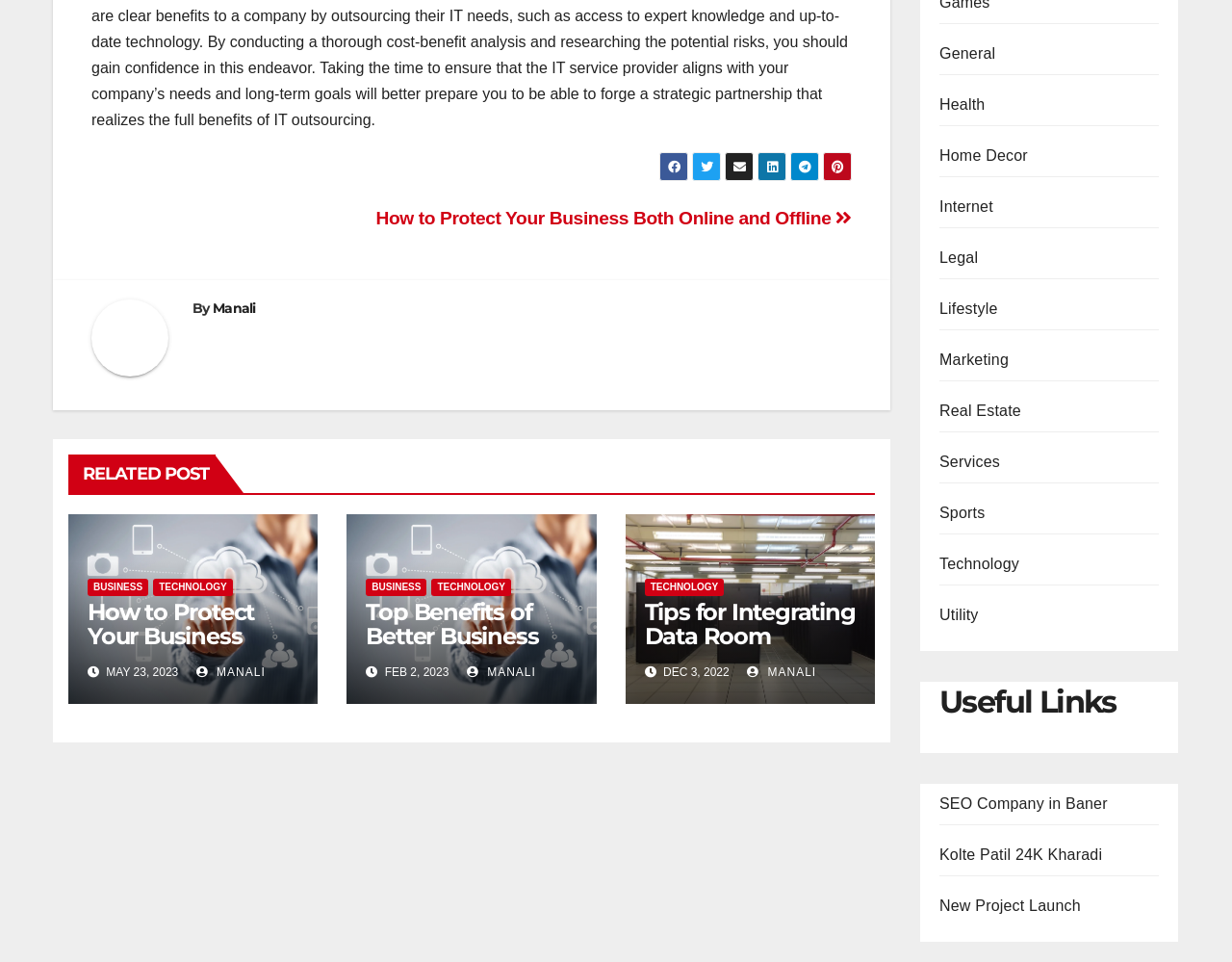Answer this question in one word or a short phrase: What is the date of the post 'Tips for Integrating Data Room Software'?

DEC 3, 2022